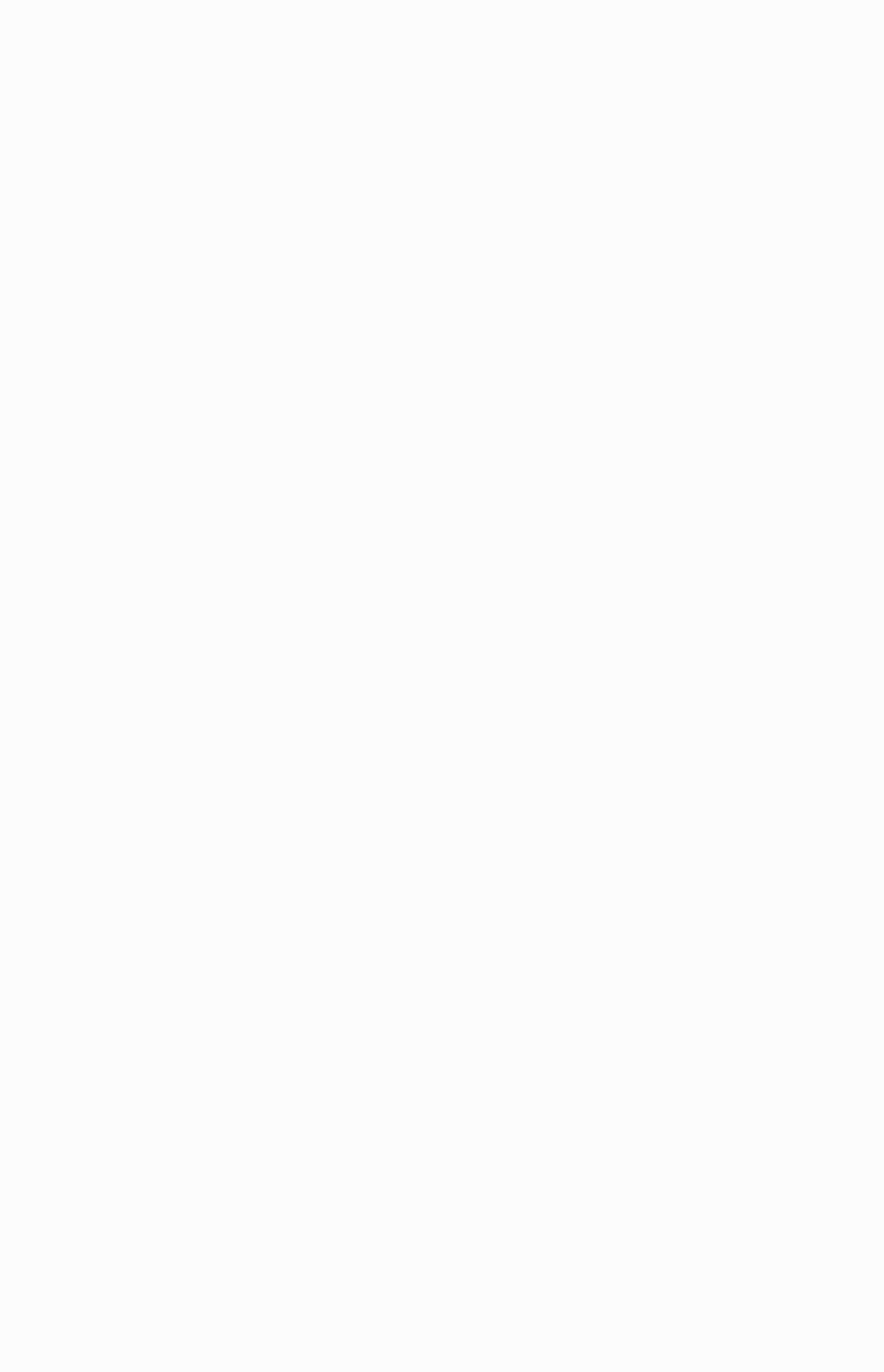Analyze the image and deliver a detailed answer to the question: What is the name of the sports channel listed as an official partner?

The sports channel listed as an official partner is TNT Sports, which can be found in the list of partners below the 'OFFICIAL PARTNERS' static text element.